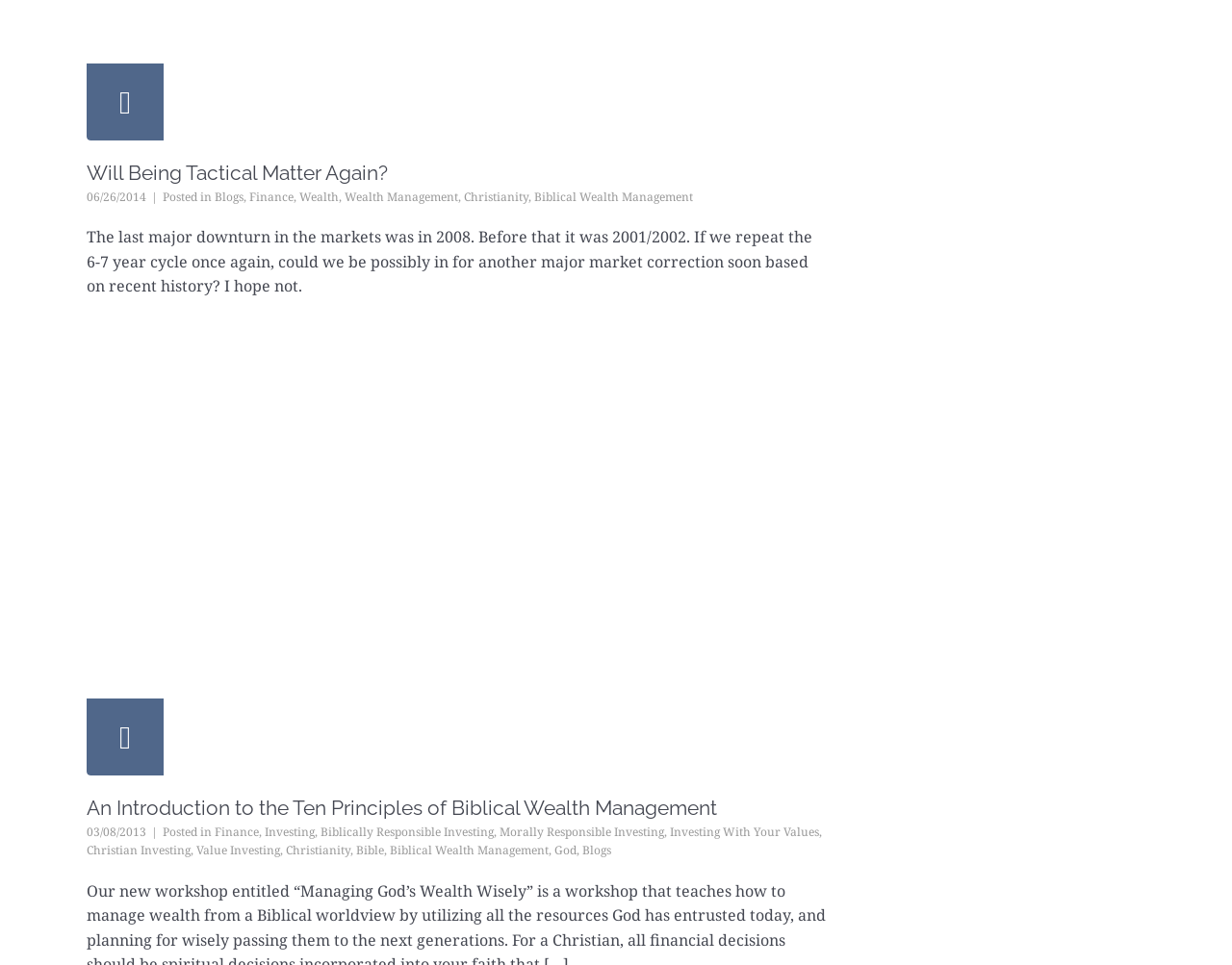Pinpoint the bounding box coordinates of the element that must be clicked to accomplish the following instruction: "Click on the link to view posts in 'Christianity'". The coordinates should be in the format of four float numbers between 0 and 1, i.e., [left, top, right, bottom].

[0.377, 0.195, 0.429, 0.212]